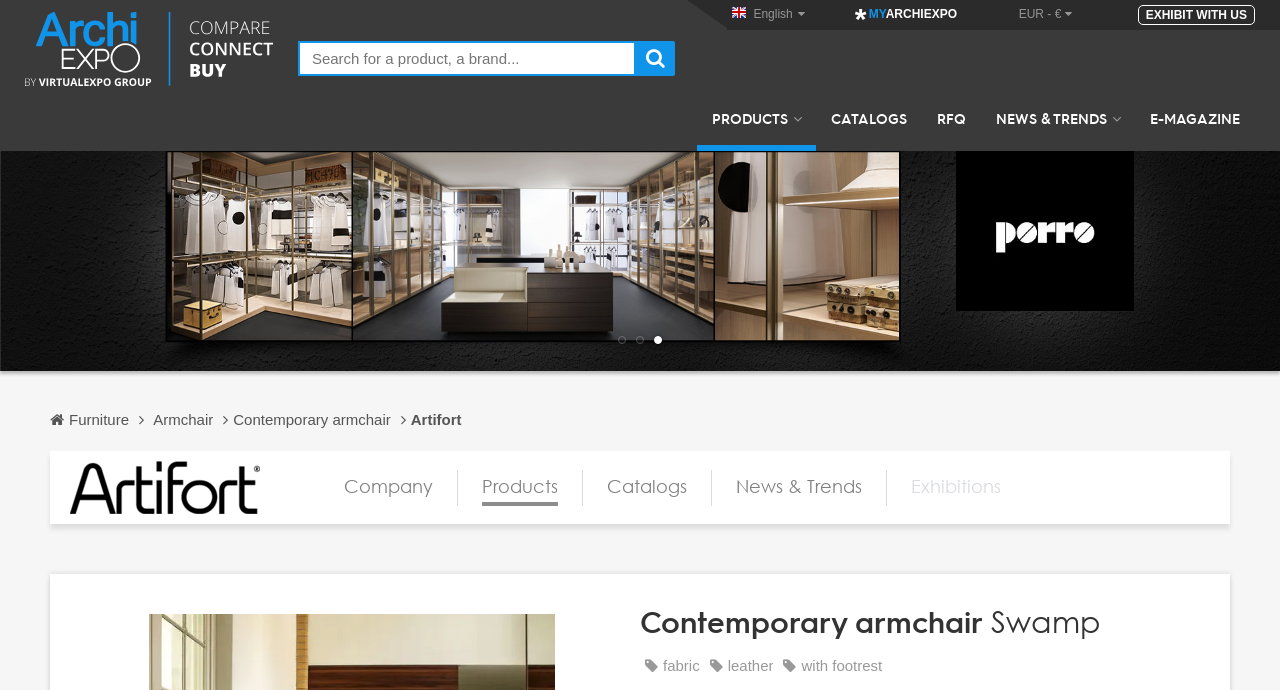Determine the bounding box coordinates of the area to click in order to meet this instruction: "Click on 'well-made laptop'".

None